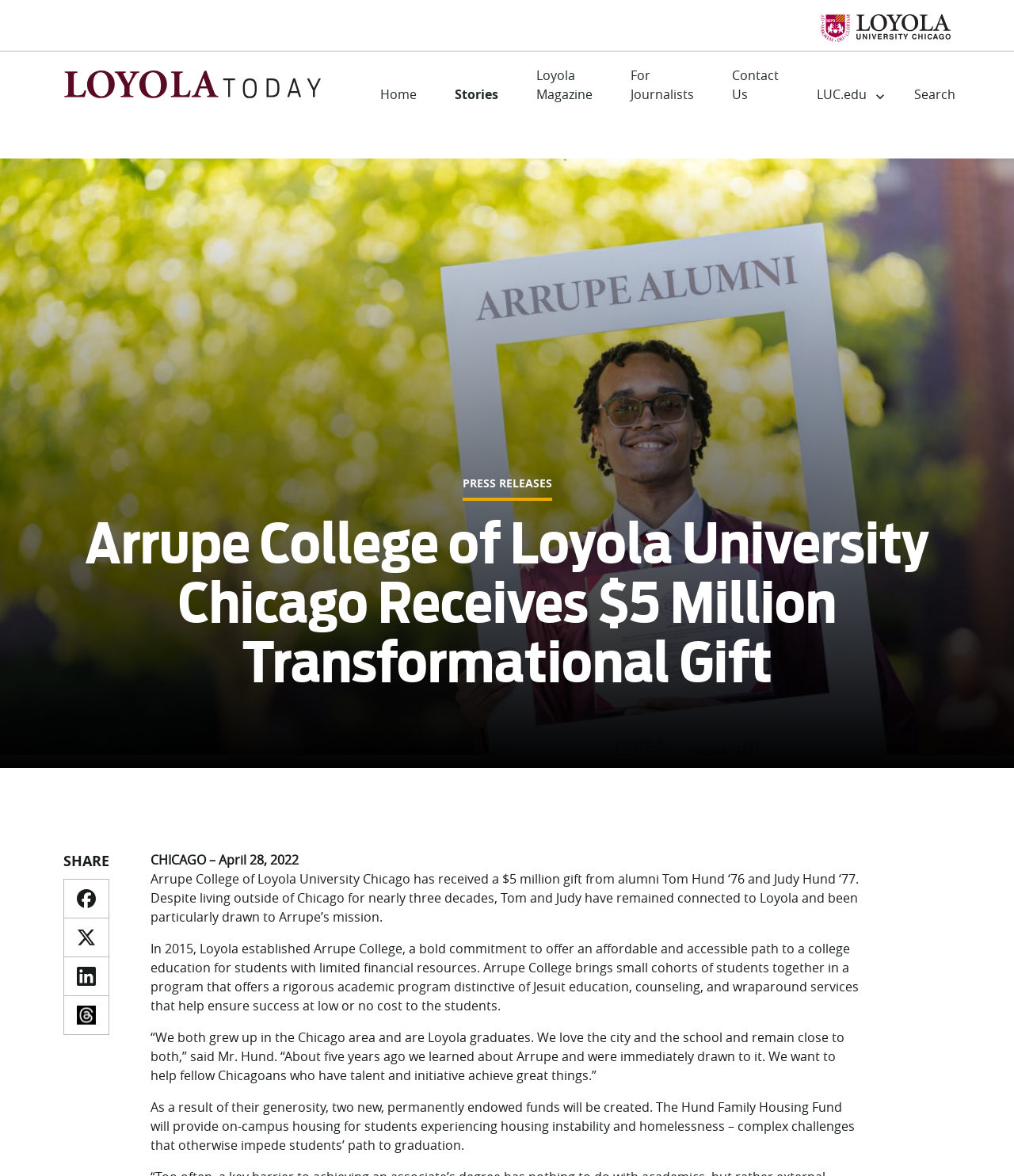What is the name of the university that Arrupe College is a part of?
Refer to the image and respond with a one-word or short-phrase answer.

Loyola University Chicago